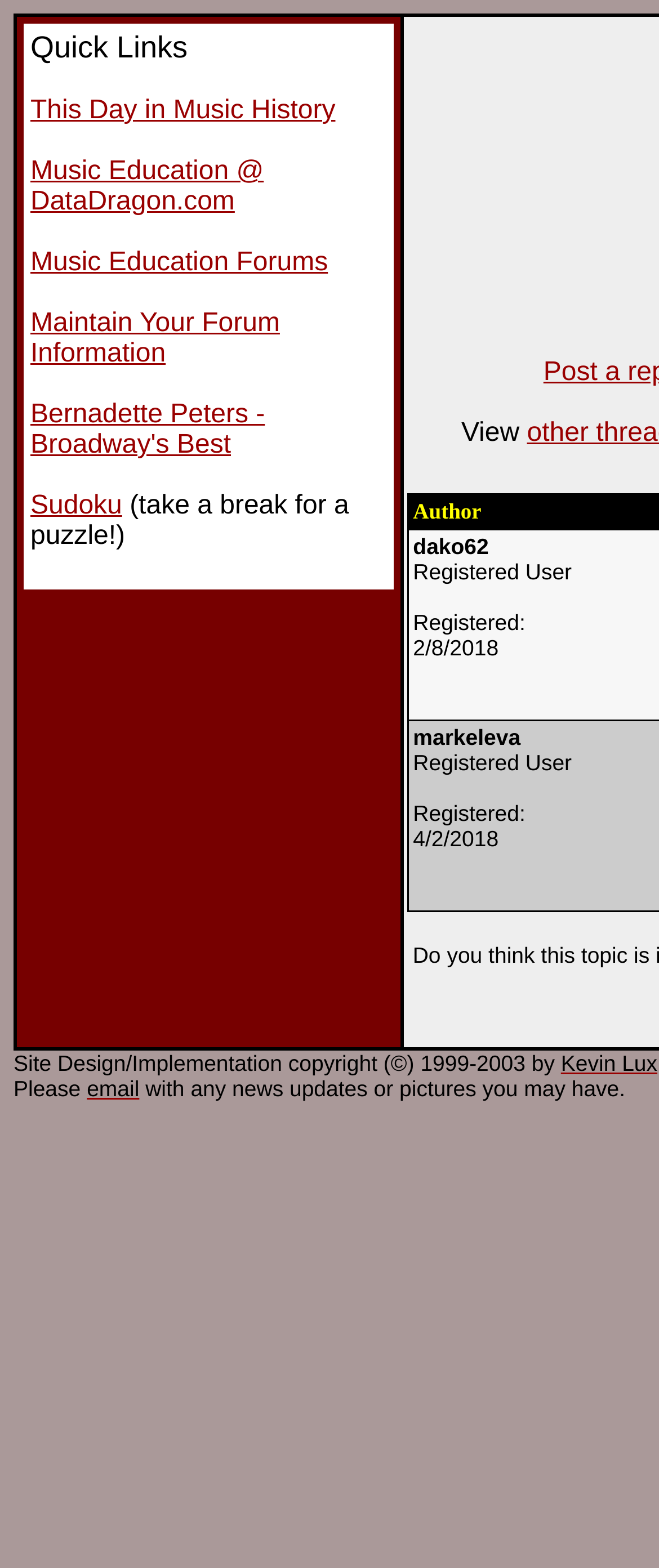Describe all the key features and sections of the webpage thoroughly.

This webpage appears to be a forum or community page focused on music history and education. At the top, there is a grid cell containing a list of quick links, including "This Day in Music History", "Music Education @ DataDragon.com", "Music Education Forums", and others. These links are arranged horizontally and take up a significant portion of the top section of the page.

Below the quick links, there are several sections of text and links. On the left side, there are two blocks of text, one with the label "Registered:" and a date, and another with the same label and a different date. These blocks are stacked vertically.

On the right side, there is a section with the text "View" and another section with the text "Site Design/Implementation copyright (©) 1999-2003 by" followed by a link to "Kevin Lux". Below this, there is a sentence that starts with "Please" and includes a link to "email" and a continuation of the sentence.

The overall layout of the page is divided into sections, with the quick links at the top and the various blocks of text and links arranged below. The page does not appear to have any images, and the focus is on providing links and information related to music history and education.